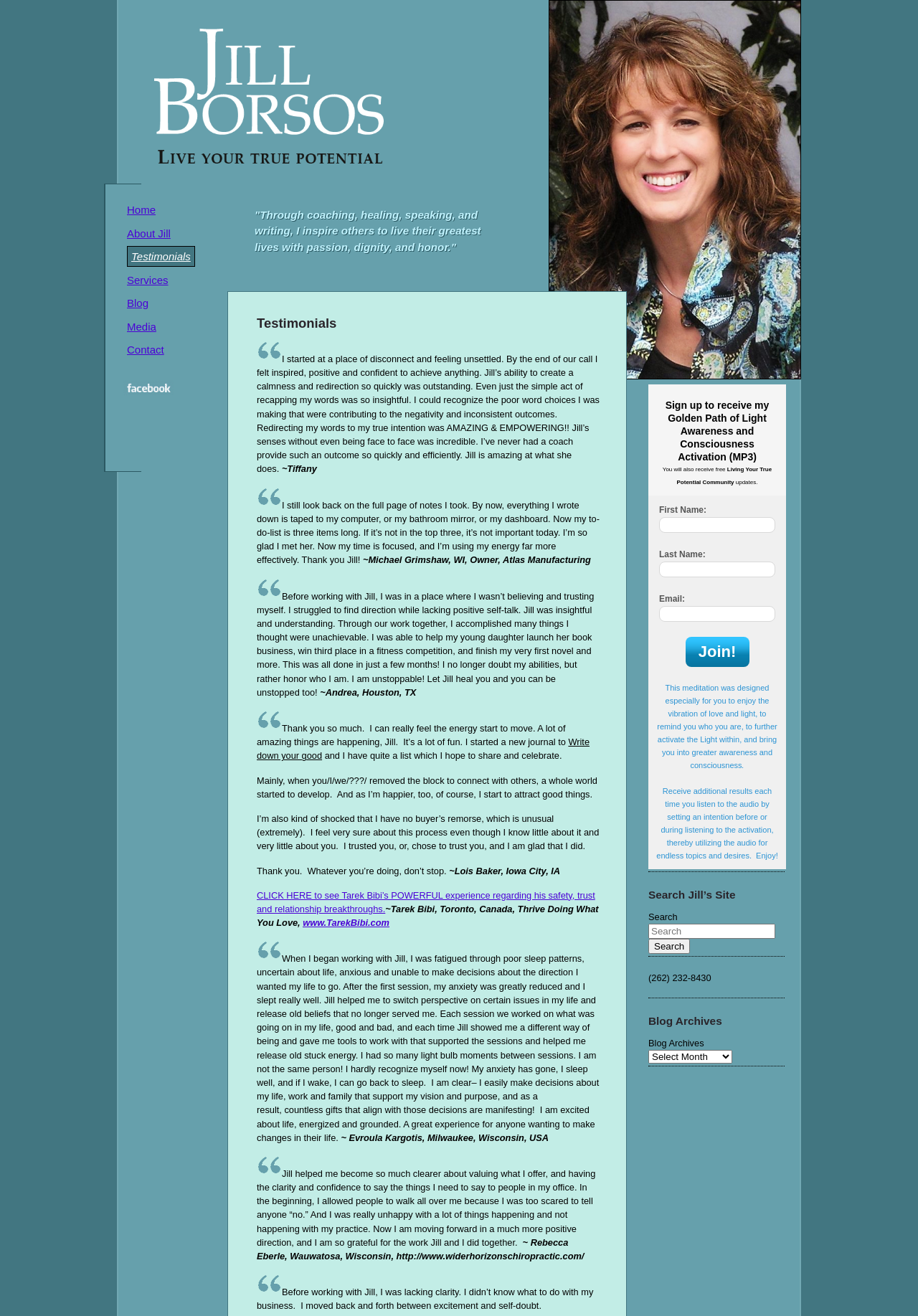Provide a brief response to the question using a single word or phrase: 
How many links are there in the navigation menu?

6